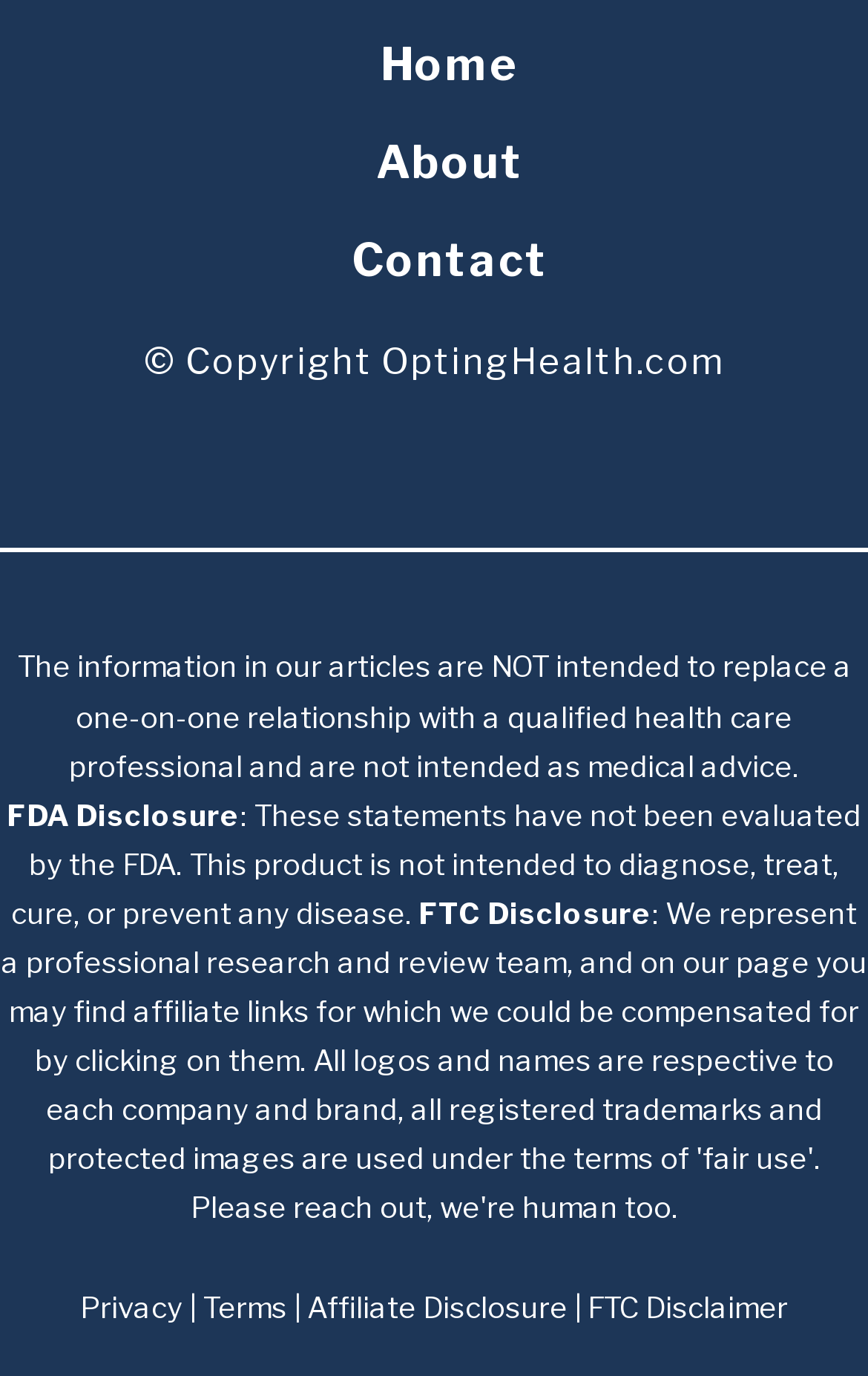What is the purpose of the FDA disclosure?
Refer to the image and provide a one-word or short phrase answer.

To inform about non-evaluation by FDA